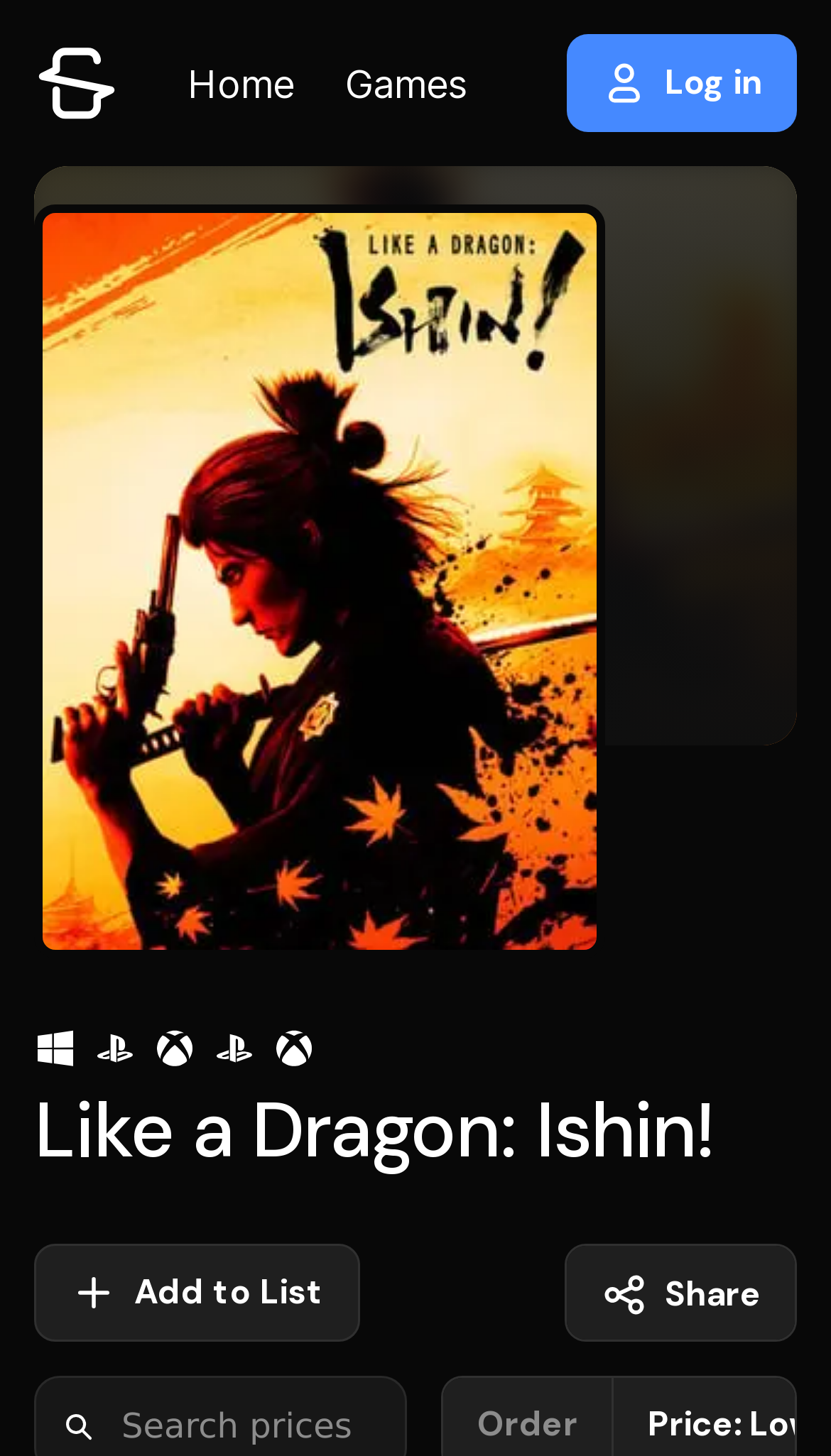Using the information shown in the image, answer the question with as much detail as possible: What is the purpose of the 'Search prices' textbox?

The 'Search prices' textbox is likely used to search for prices of specific games, allowing users to quickly find deals for the games they are interested in.